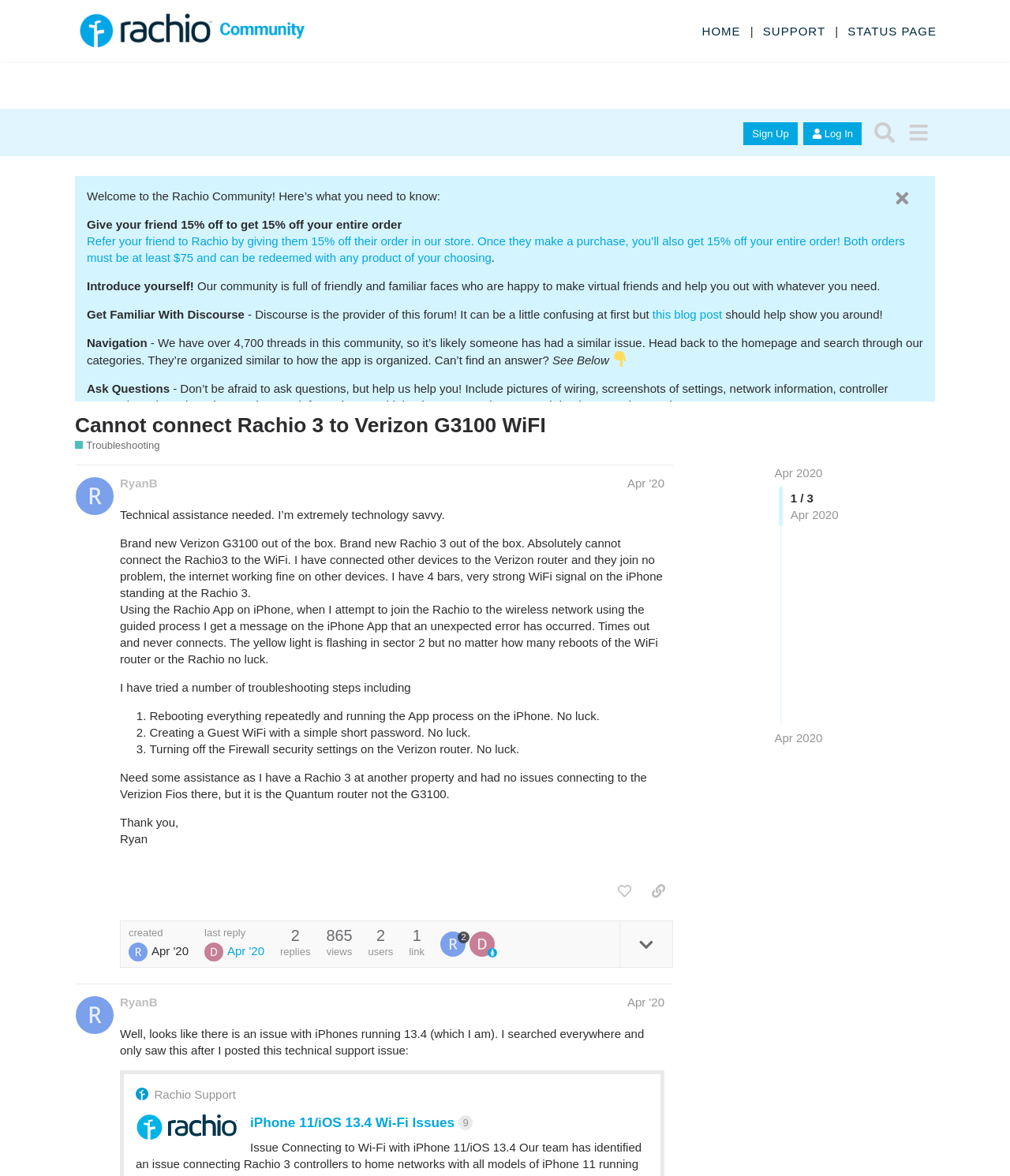What is the purpose of the Rachio Power Users?
Please give a detailed and elaborate answer to the question.

The purpose of the Rachio Power Users can be found in the section 'Rachio Power Users', where it says 'Rachio HQ trusts them to answer 98% of your questions'.